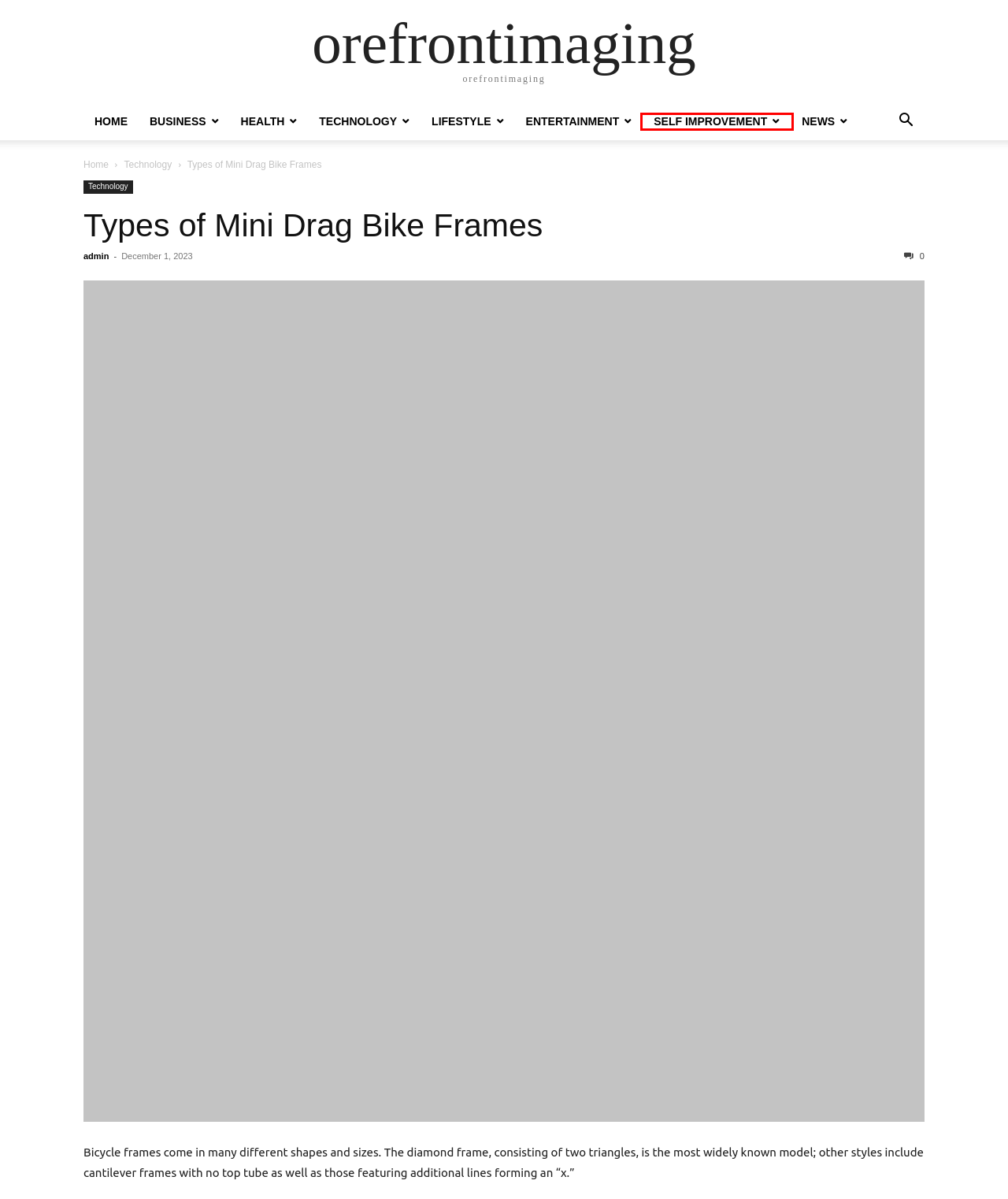Given a screenshot of a webpage with a red rectangle bounding box around a UI element, select the best matching webpage description for the new webpage that appears after clicking the highlighted element. The candidate descriptions are:
A. Entertainment – orefrontimaging
B. News – orefrontimaging
C. Lifestyle – orefrontimaging
D. Business – orefrontimaging
E. Self Improvement – orefrontimaging
F. Technology – orefrontimaging
G. Health – orefrontimaging
H. orefrontimaging – orefrontimaging

E